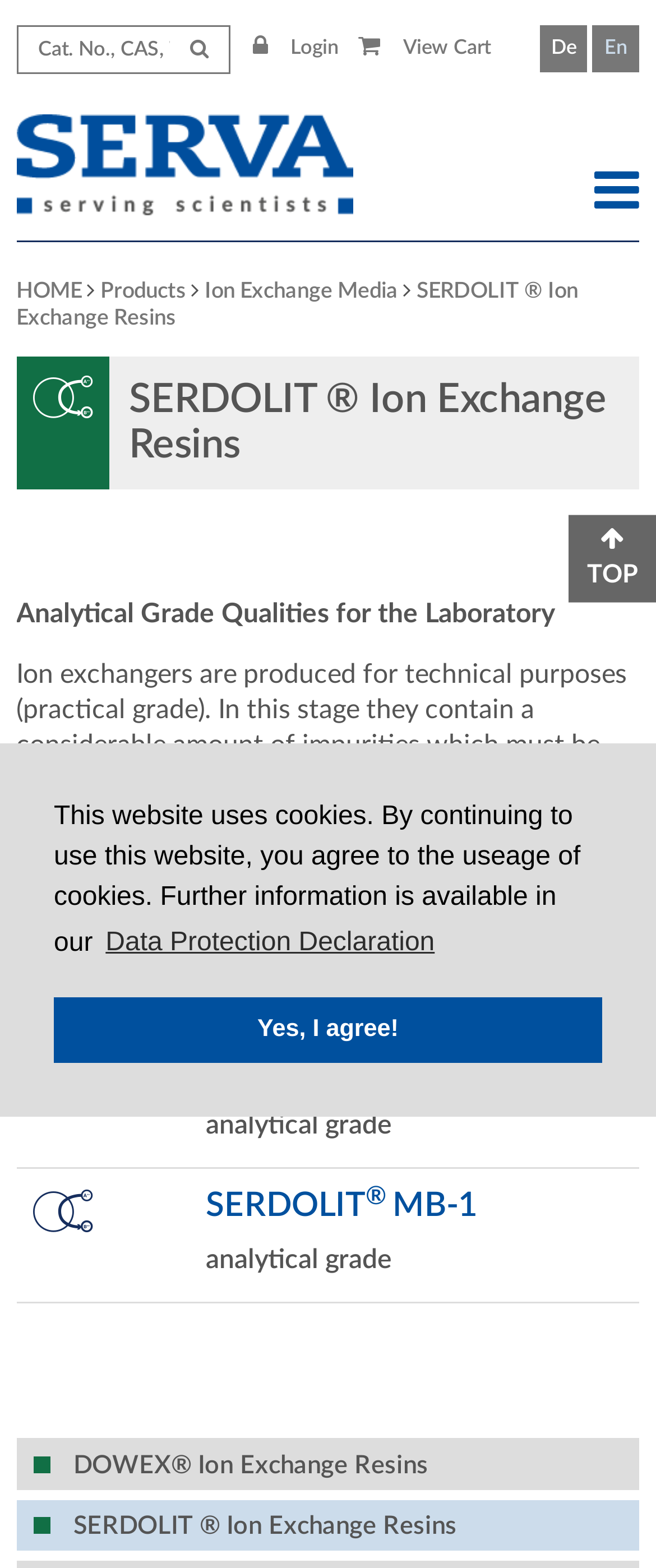Utilize the information from the image to answer the question in detail:
How many languages can I switch to?

I found the language switching options at the top-right corner of the webpage, where I saw two links with the text 'De' and 'En', indicating that I can switch to two languages.